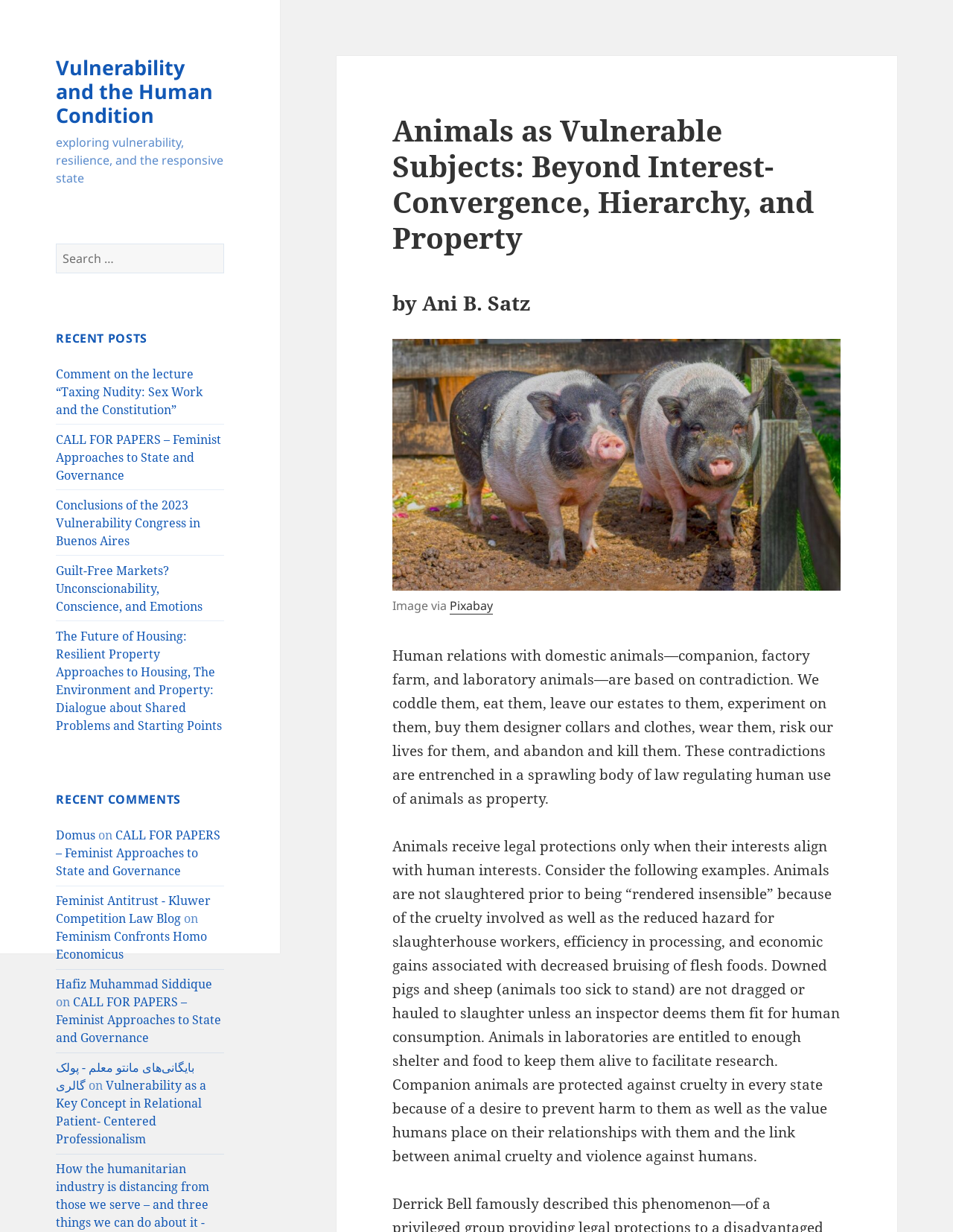Provide a comprehensive description of the webpage.

This webpage appears to be a blog or academic website focused on the topic of vulnerability and the human condition, with a specific emphasis on animals as vulnerable subjects. 

At the top of the page, there is a link to "Vulnerability and the Human Condition" and a brief description of the website's theme, "exploring vulnerability, resilience, and the responsive state". Below this, there is a search bar with a button labeled "Search". 

The main content of the page is divided into three sections. The first section, labeled "RECENT POSTS", lists five links to recent articles or blog posts, including "Comment on the lecture 'Taxing Nudity: Sex Work and the Constitution'", "CALL FOR PAPERS – Feminist Approaches to State and Governance", and "Conclusions of the 2023 Vulnerability Congress in Buenos Aires". 

The second section, labeled "RECENT COMMENTS", lists nine links to comments on various articles, including "Domus", "CALL FOR PAPERS – Feminist Approaches to State and Governance", and "Feminist Antitrust - Kluwer Competition Law Blog". 

The third section appears to be the main article or blog post, titled "Animals as Vulnerable Subjects: Beyond Interest-Convergence, Hierarchy, and Property". This section includes a heading with the author's name, "by Ani B. Satz", and a figure with a caption "Image via Pixabay". The article discusses the contradictions in human relations with domestic animals, including how animals are treated as property and receive legal protections only when their interests align with human interests. The article provides several examples of this, including the treatment of animals in slaughterhouses, laboratories, and as companion animals.